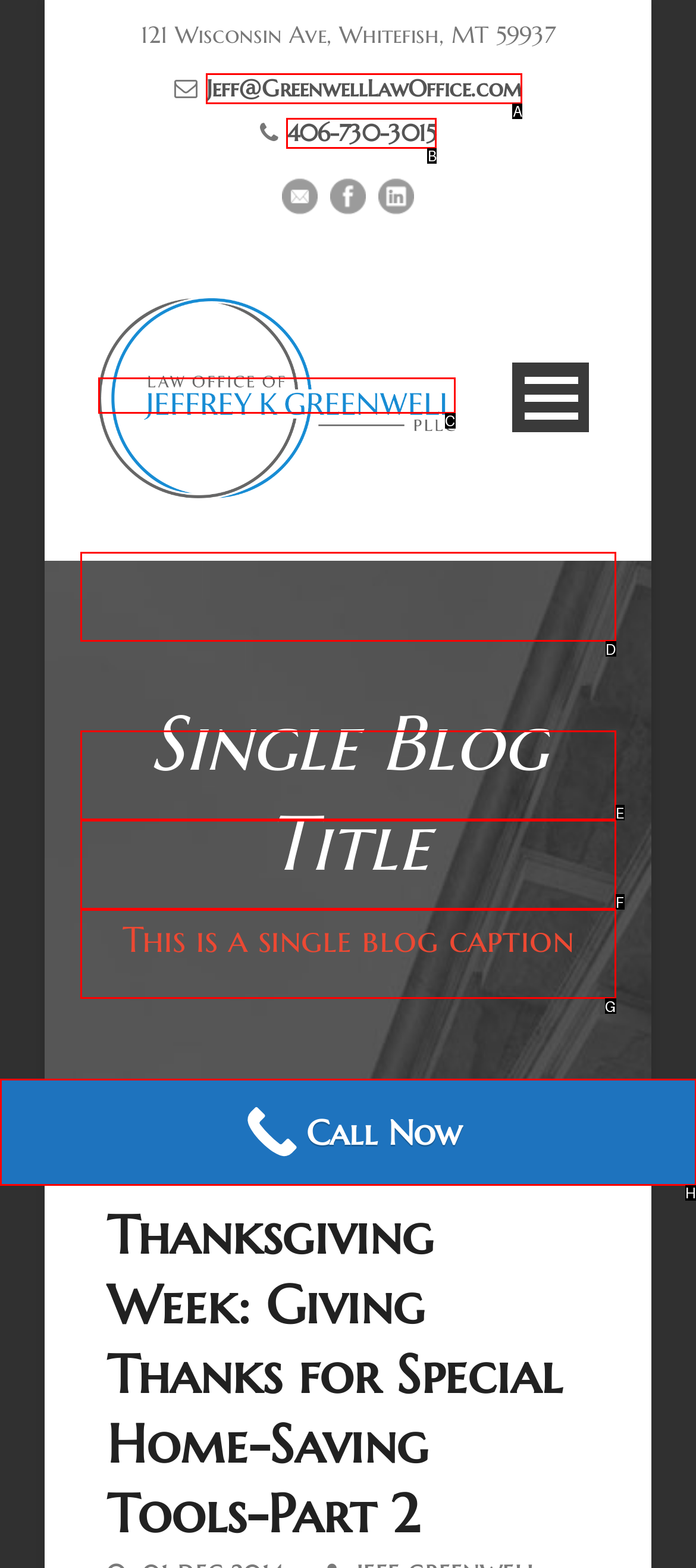Identify the letter of the correct UI element to fulfill the task: Call the office now from the given options in the screenshot.

H